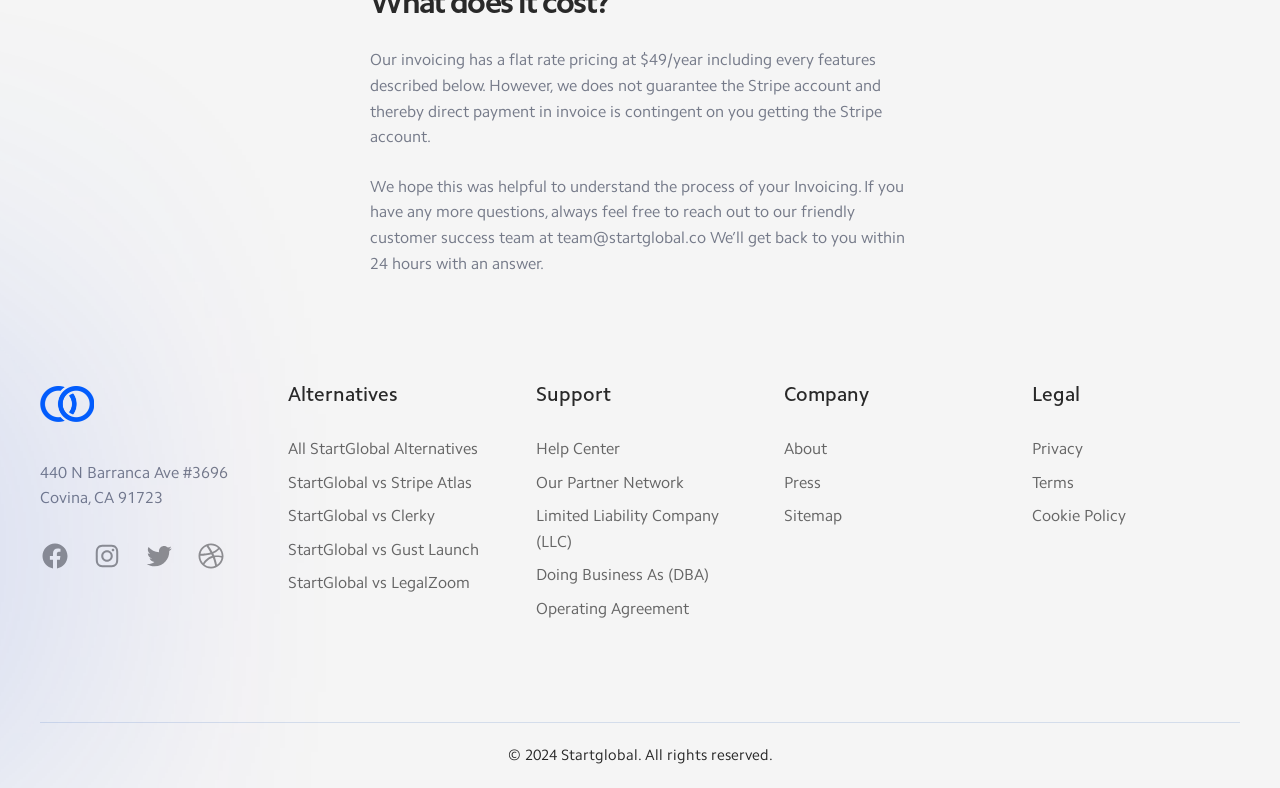Please determine the bounding box coordinates of the section I need to click to accomplish this instruction: "Learn about StartGlobal alternatives".

[0.225, 0.557, 0.373, 0.581]